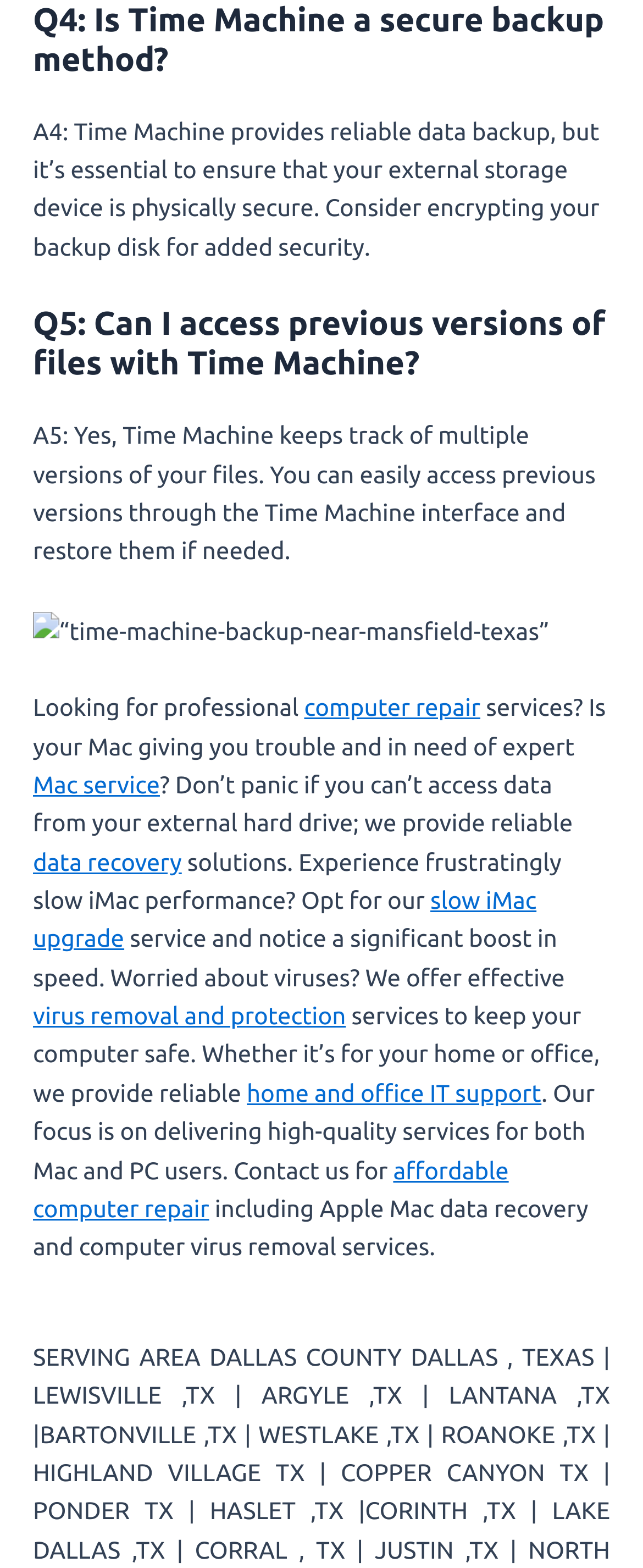Identify the bounding box coordinates for the UI element mentioned here: "home and office IT support". Provide the coordinates as four float values between 0 and 1, i.e., [left, top, right, bottom].

[0.384, 0.688, 0.842, 0.706]